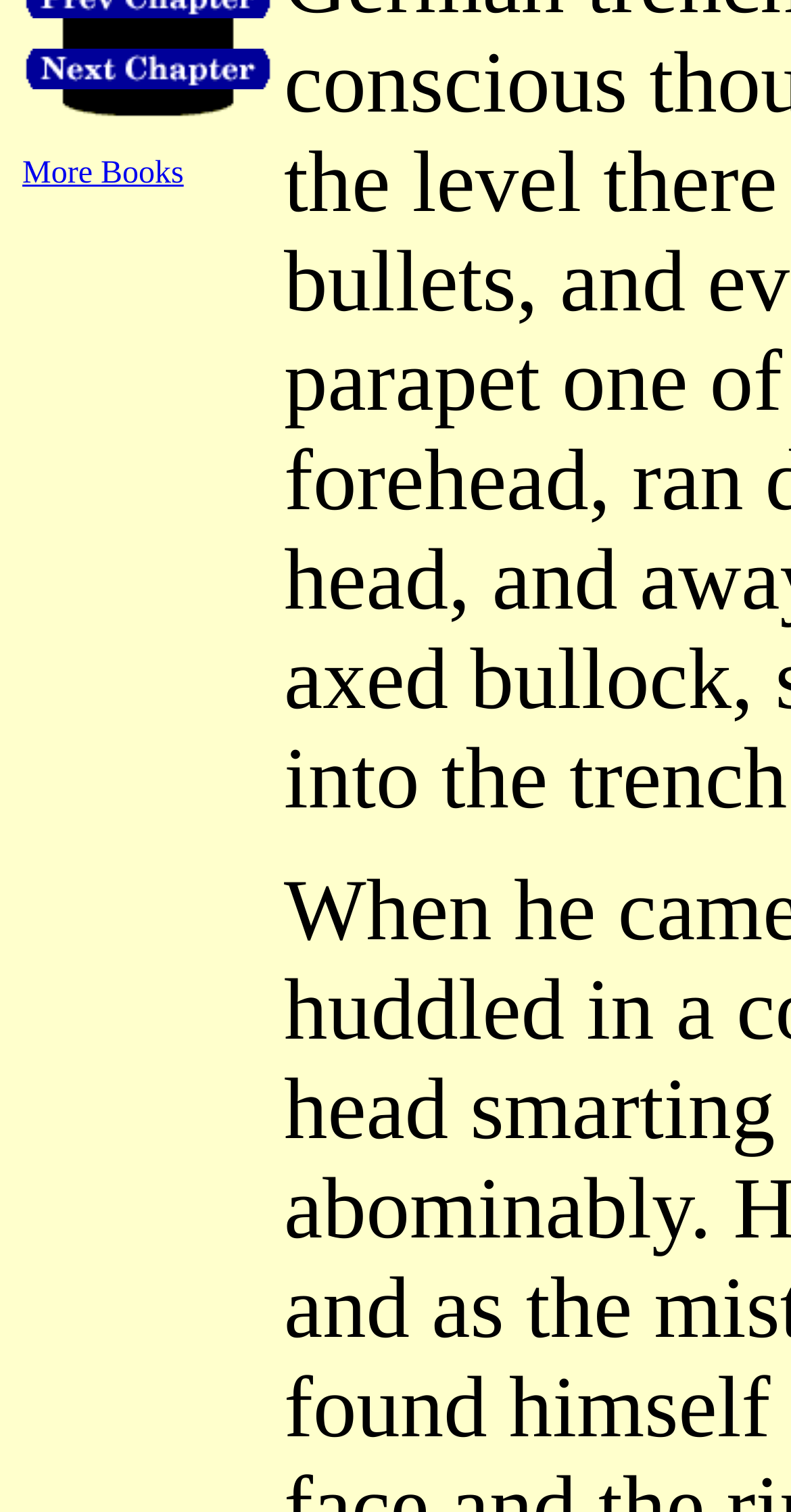Predict the bounding box of the UI element based on the description: "More Books". The coordinates should be four float numbers between 0 and 1, formatted as [left, top, right, bottom].

[0.028, 0.104, 0.232, 0.127]